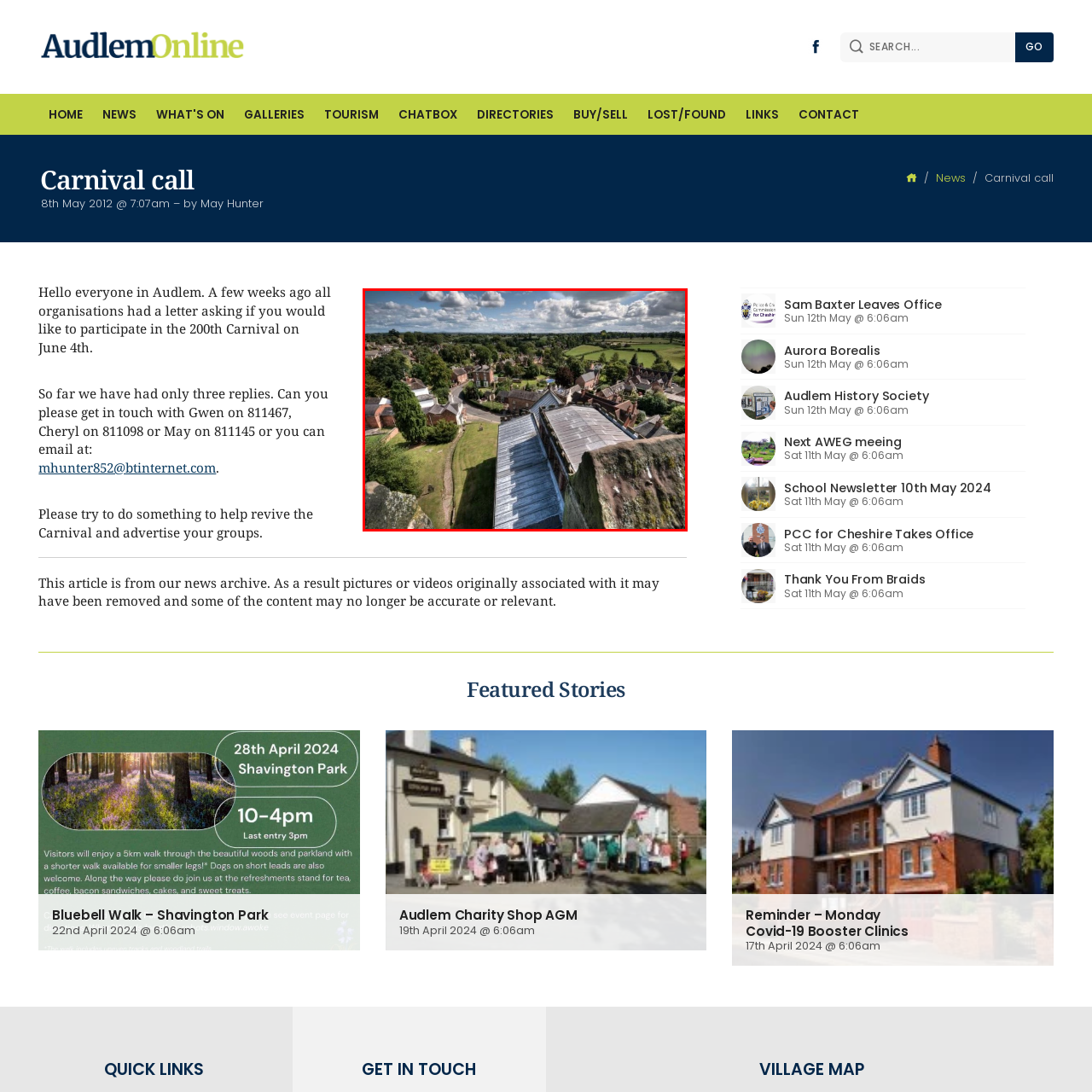Give a detailed account of the scene depicted in the image inside the red rectangle.

The image showcases a stunning panoramic view of a picturesque countryside village, characterized by lush greenery and quaint houses nestled among tree-lined streets. The foreground features the rugged top of a building, hinting at the vantage point from which this photo was taken, possibly from a tower or elevated structure. The village architecture includes charming rooftops, winding roads, and well-kept gardens, reflecting a serene rural life. In the background, expansive fields stretch out under a bright blue sky dotted with fluffy white clouds, enhancing the idyllic charm of this scenic landscape. This view captures the essence of community and the natural beauty surrounding the village, conveying a sense of tranquility and connection to the environment.